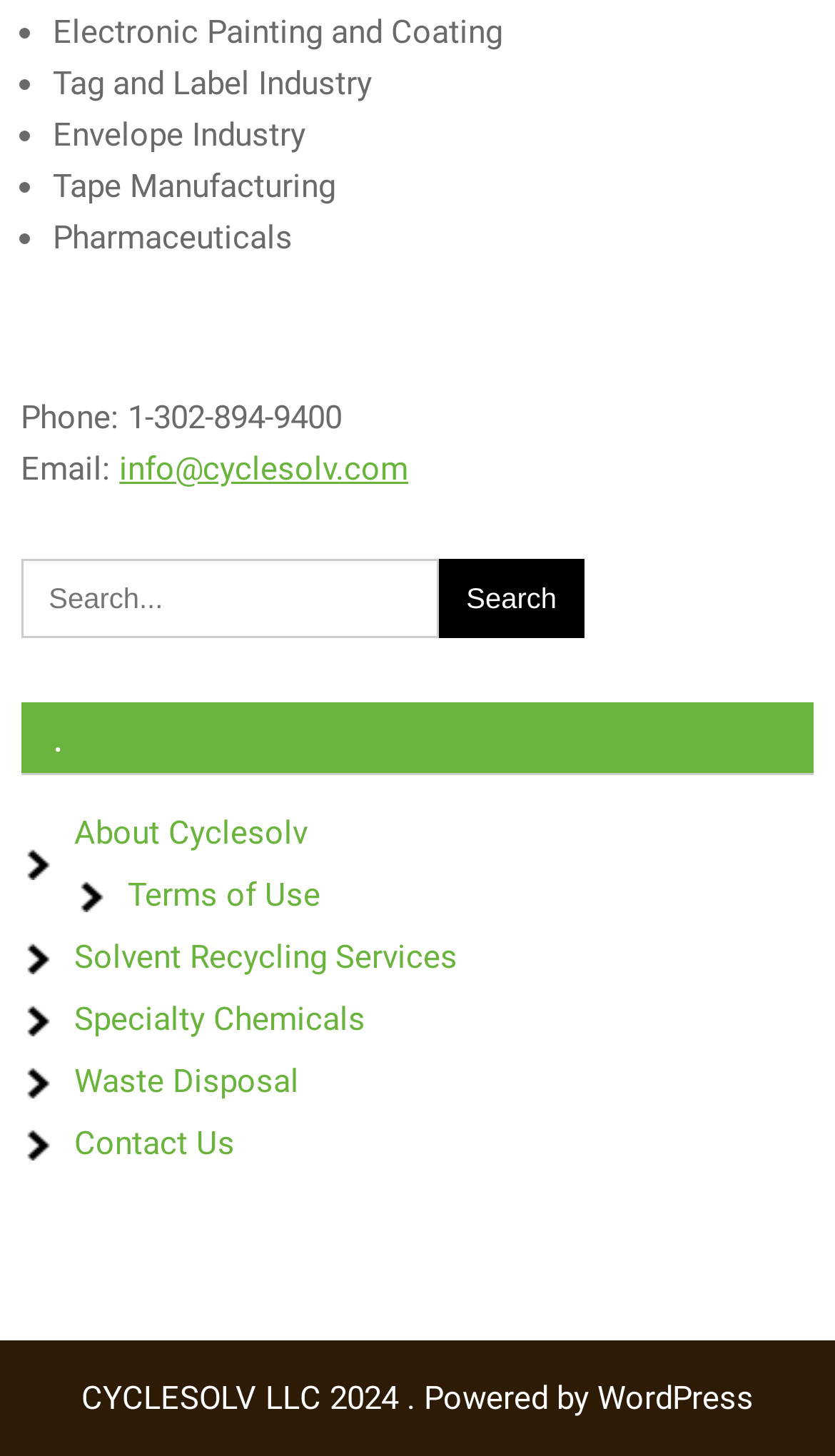Locate the bounding box coordinates of the clickable element to fulfill the following instruction: "Visit the about page". Provide the coordinates as four float numbers between 0 and 1 in the format [left, top, right, bottom].

[0.089, 0.559, 0.369, 0.585]